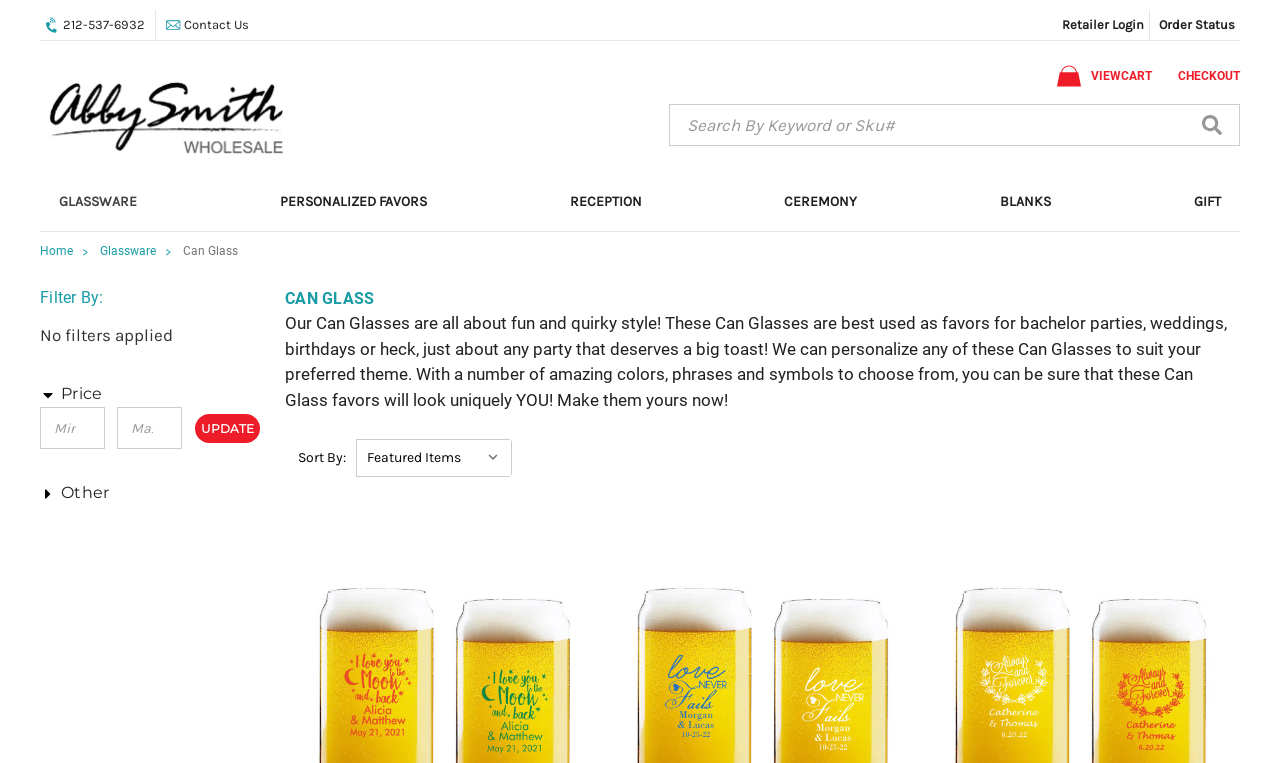Find the bounding box coordinates of the area that needs to be clicked in order to achieve the following instruction: "View cart". The coordinates should be specified as four float numbers between 0 and 1, i.e., [left, top, right, bottom].

[0.813, 0.075, 0.912, 0.123]